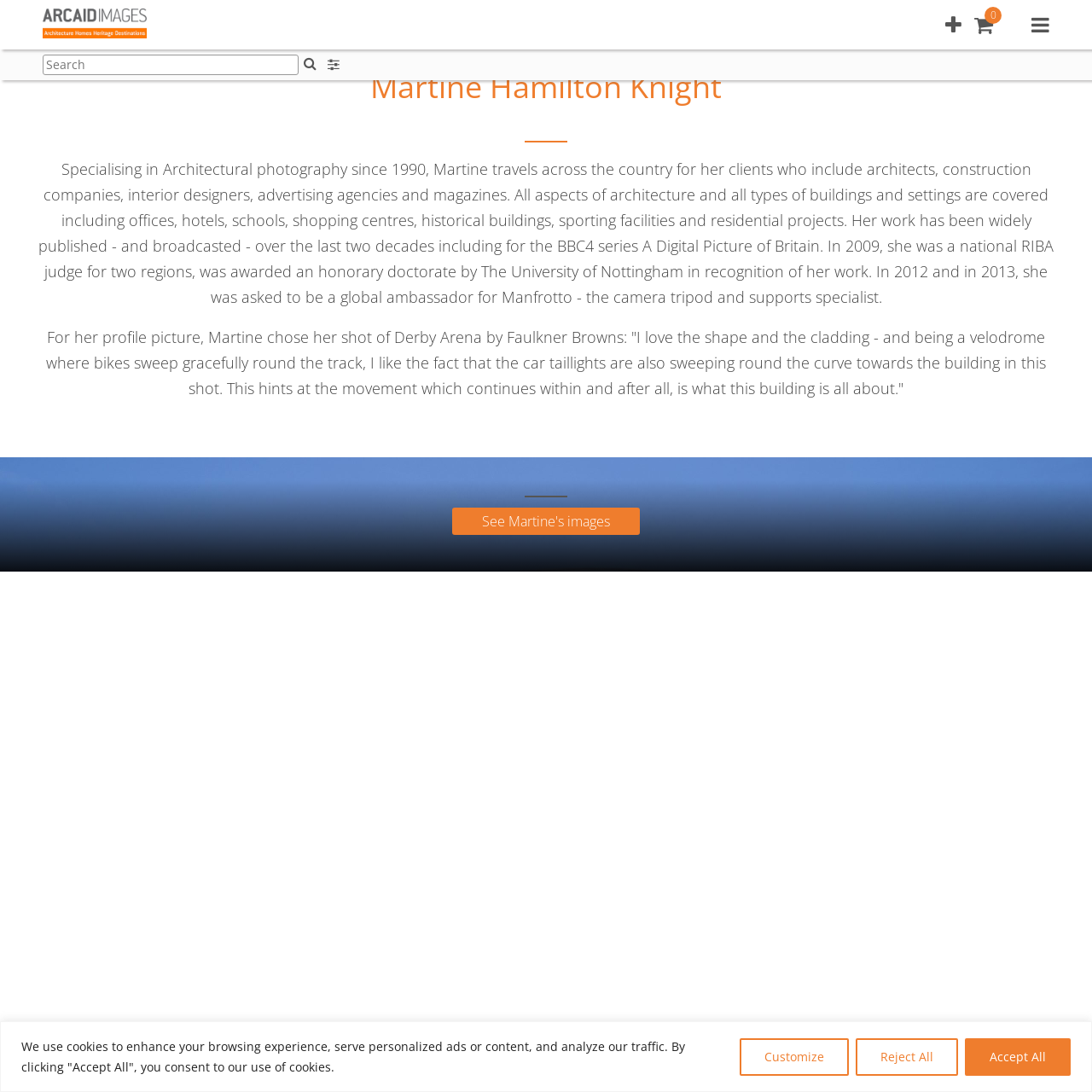Identify the bounding box coordinates of the region that should be clicked to execute the following instruction: "View basket".

[0.892, 0.012, 0.909, 0.033]